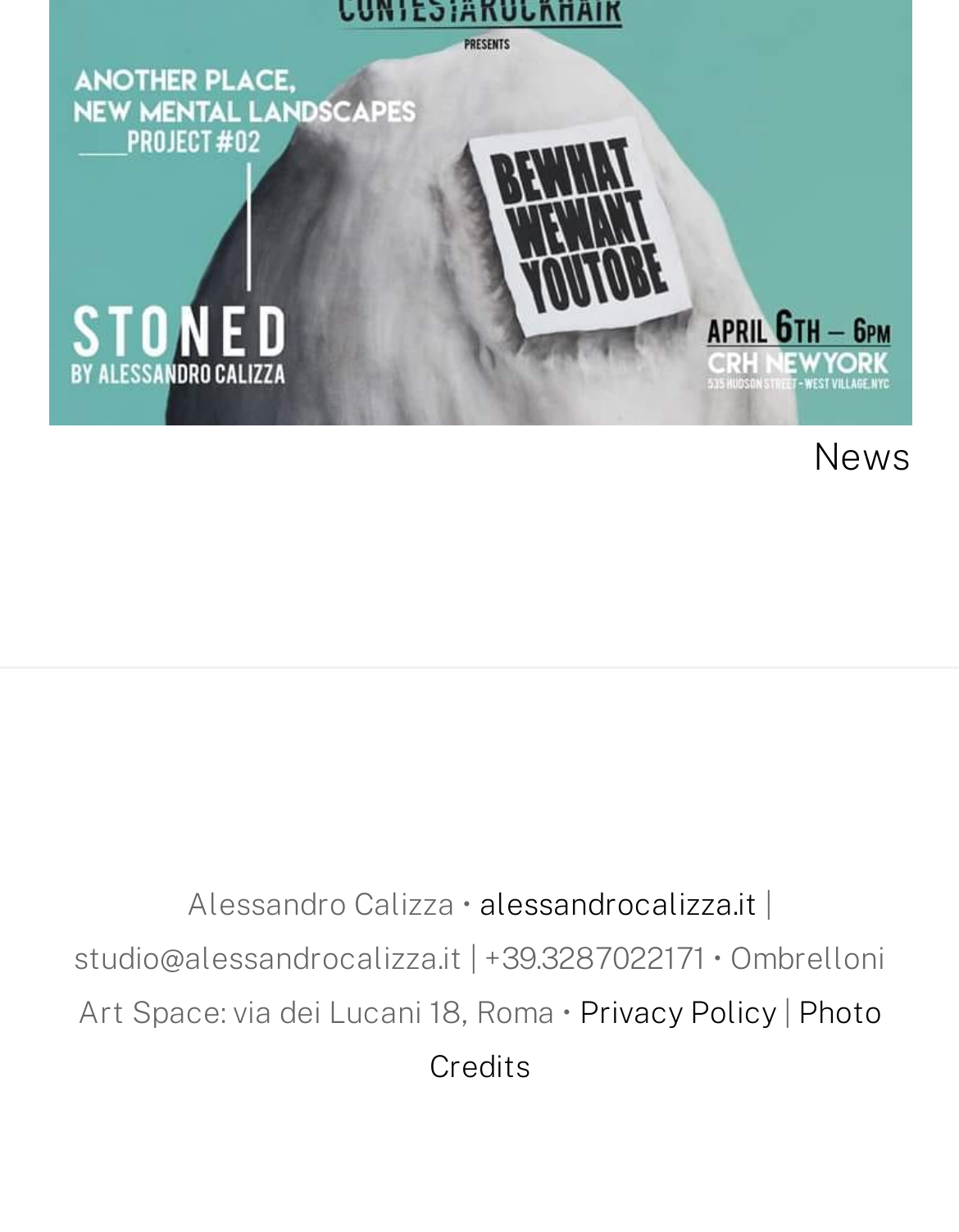Please predict the bounding box coordinates (top-left x, top-left y, bottom-right x, bottom-right y) for the UI element in the screenshot that fits the description: alessandrocalizza.it

[0.5, 0.718, 0.79, 0.748]